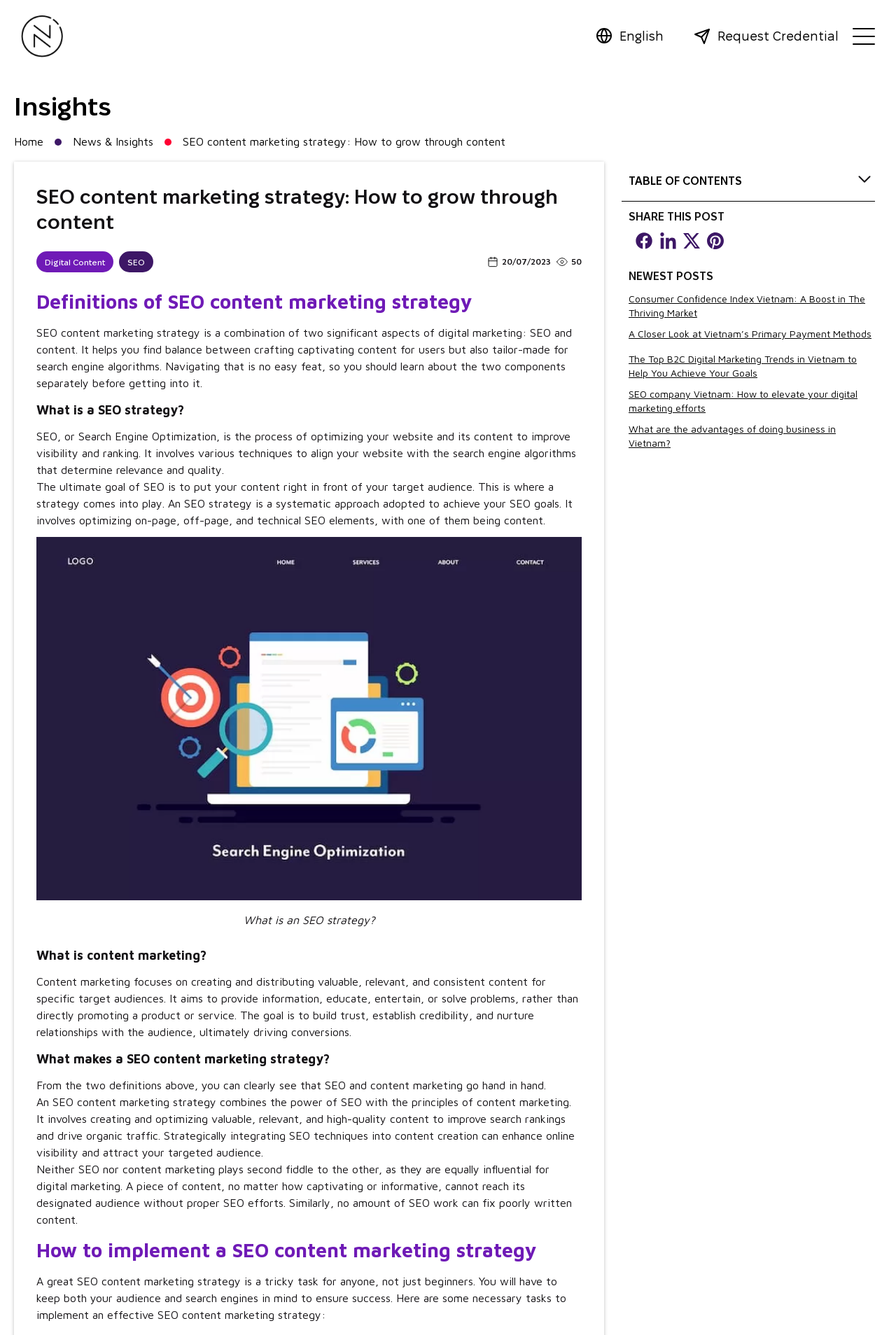Determine the bounding box coordinates for the area that needs to be clicked to fulfill this task: "Click the 'What is a SEO strategy?' link". The coordinates must be given as four float numbers between 0 and 1, i.e., [left, top, right, bottom].

[0.709, 0.166, 0.85, 0.175]